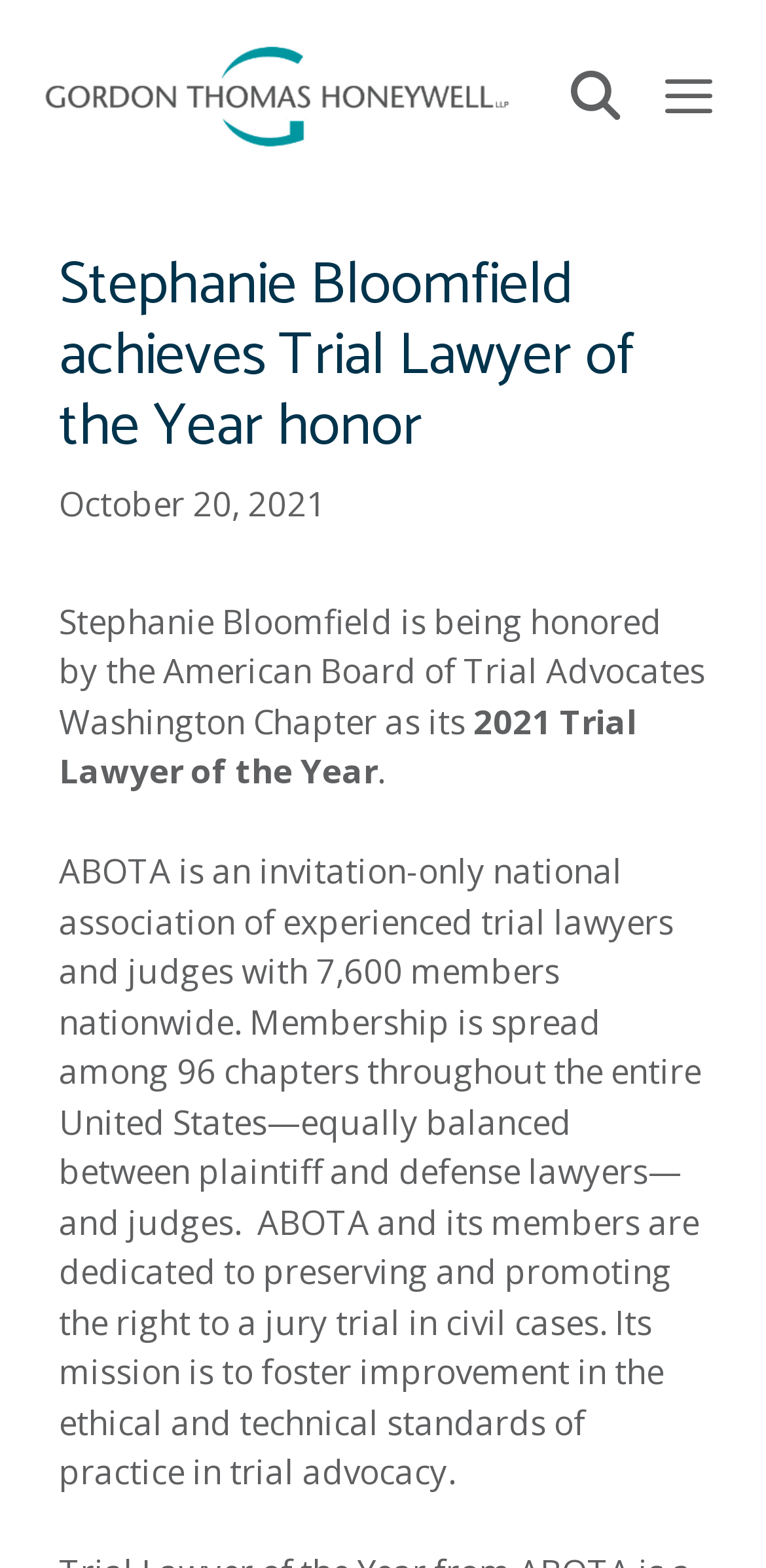What is the name of the organization honoring Stephanie Bloomfield?
Please provide a comprehensive answer based on the information in the image.

The webpage mentions that Stephanie Bloomfield is being honored by the American Board of Trial Advocates Washington Chapter, which indicates that the organization honoring her is the American Board of Trial Advocates.